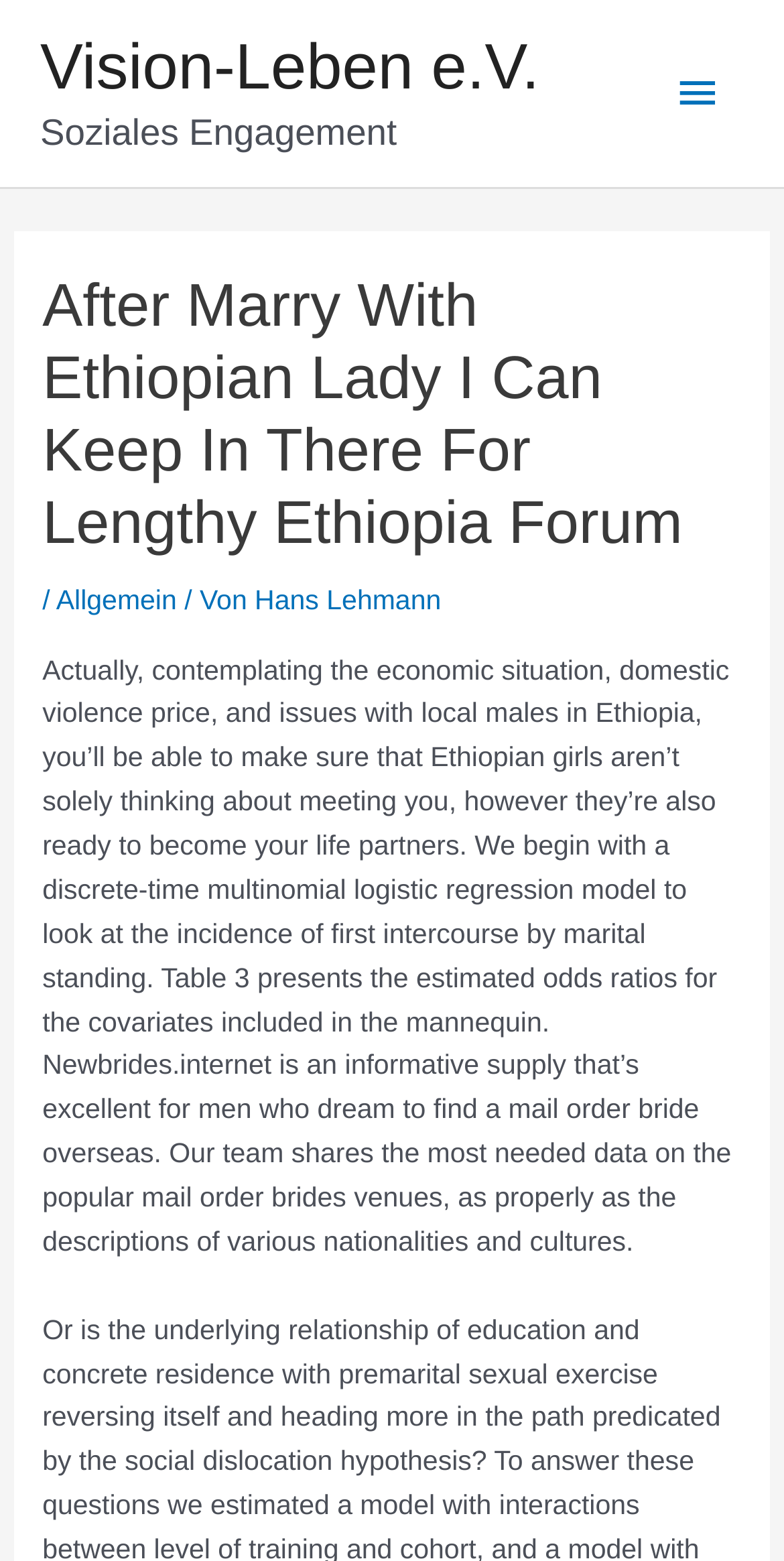What is the category of the article?
Please respond to the question thoroughly and include all relevant details.

The category of the article can be found in the breadcrumb navigation, where it says 'Allgemein', indicating that the article belongs to the general category.